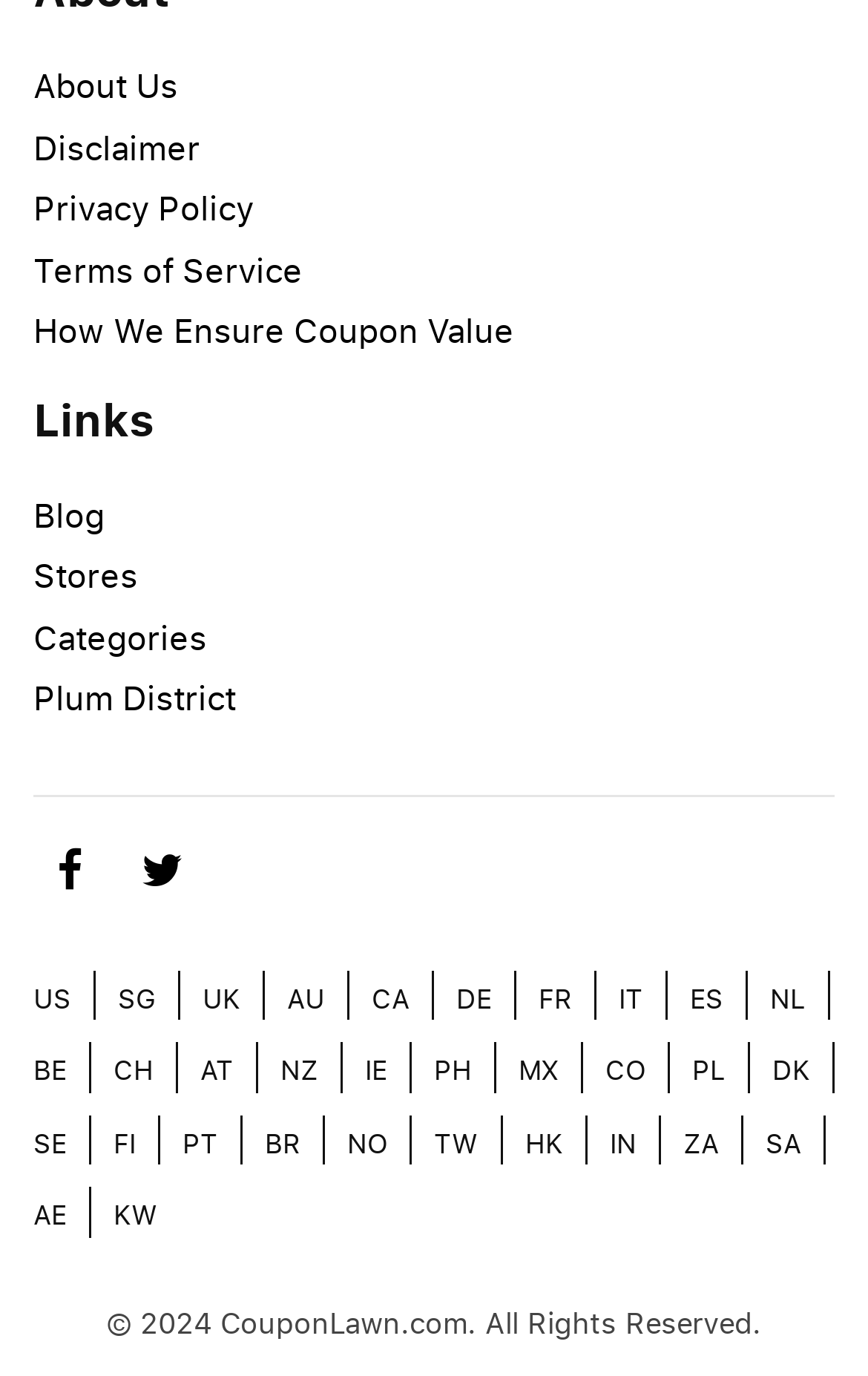What is the purpose of the horizontal separator?
Please look at the screenshot and answer in one word or a short phrase.

Separate links from country flags